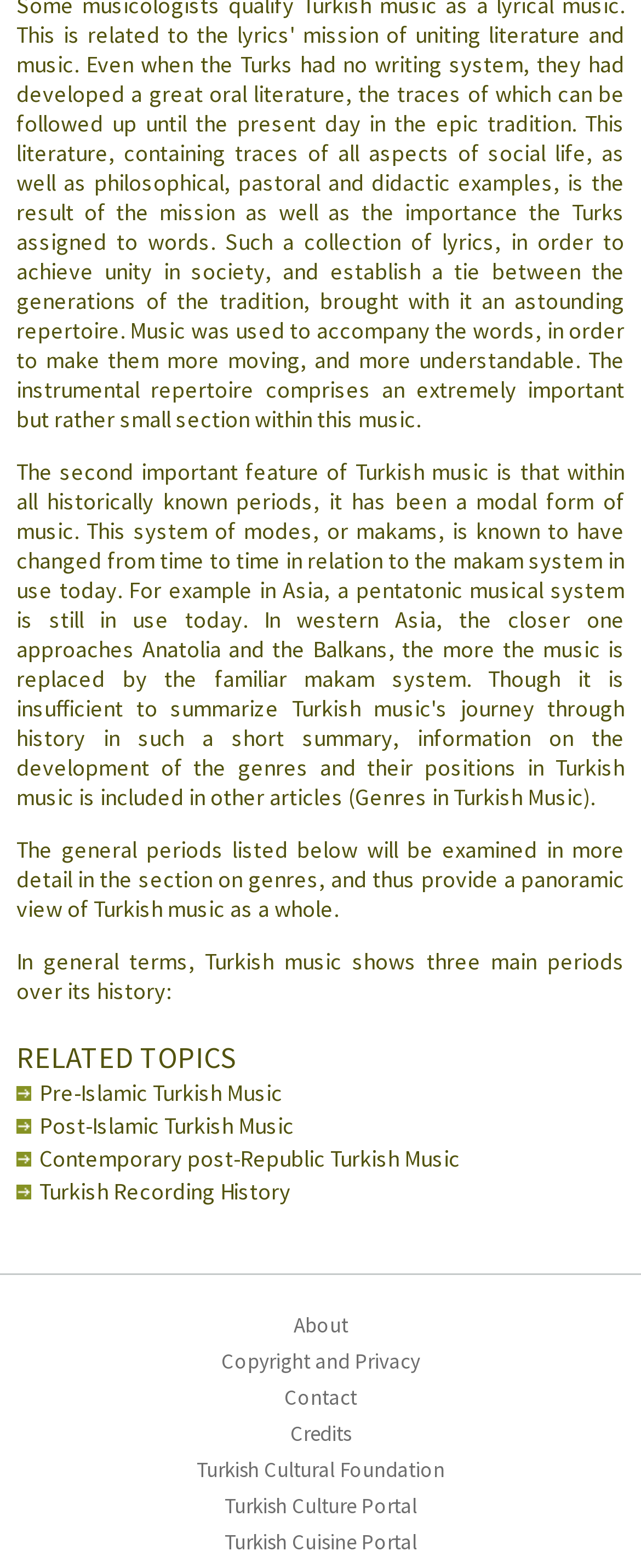Using the information shown in the image, answer the question with as much detail as possible: What is the topic related to Turkish music?

The text states that 'The general periods listed below will be examined in more detail in the section on genres, and thus provide a panoramic view of Turkish music as a whole.' This implies that the topic related to Turkish music is genres.